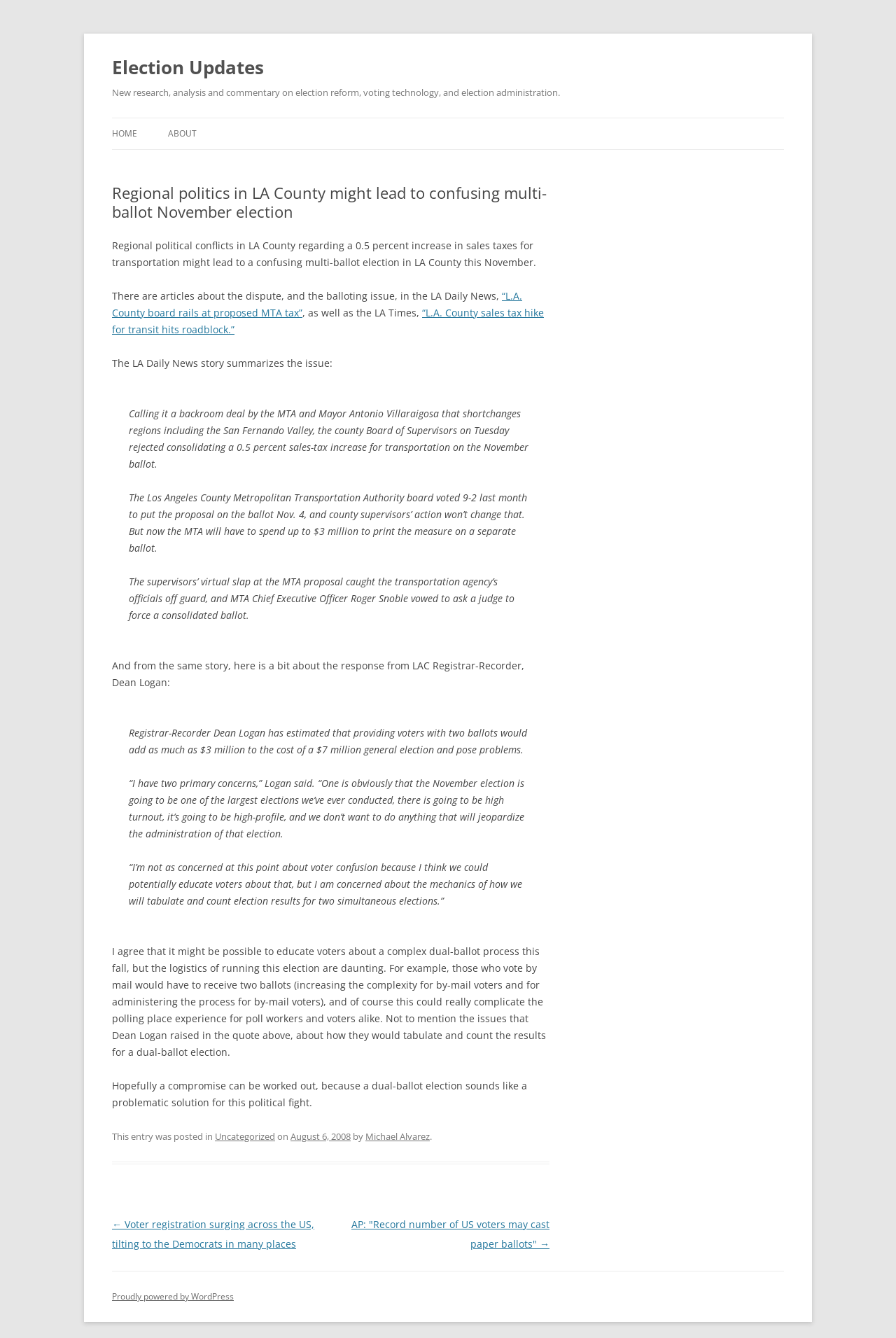Determine the bounding box coordinates of the clickable region to carry out the instruction: "Follow the link '“L.A. County board rails at proposed MTA tax”'".

[0.125, 0.216, 0.583, 0.239]